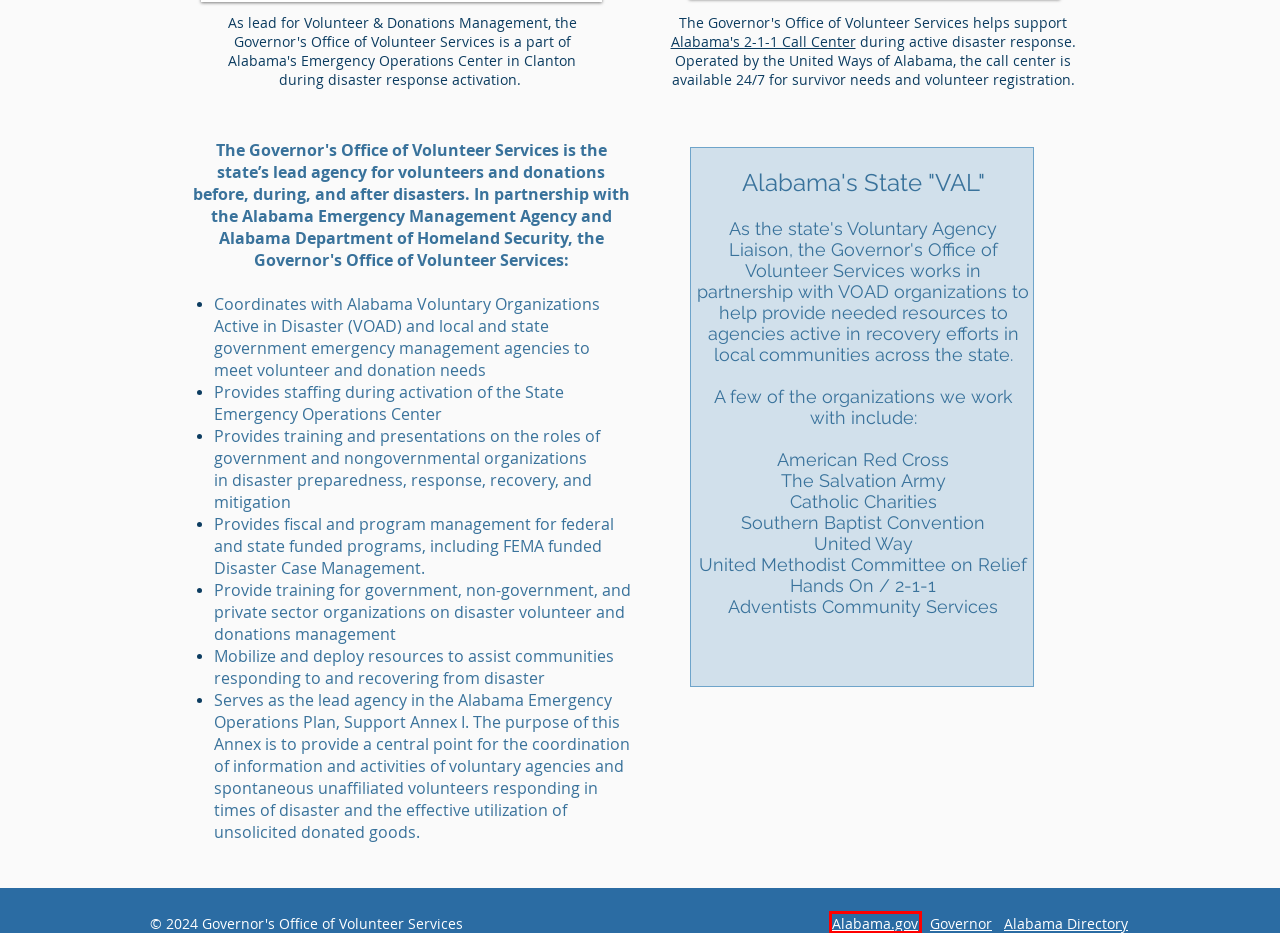Given a webpage screenshot featuring a red rectangle around a UI element, please determine the best description for the new webpage that appears after the element within the bounding box is clicked. The options are:
A. Events & Training | servealabama
B. Home | ServeAlabama
C. AmeriCorps | servealabama
D. Grants | servealabama
E. Governor's Emergency Relief Fund | servealabama
F. Alabama.gov | The Official Website of the State of Alabama
G. About Us | servealabama
H. 211 Connects Alabama

F